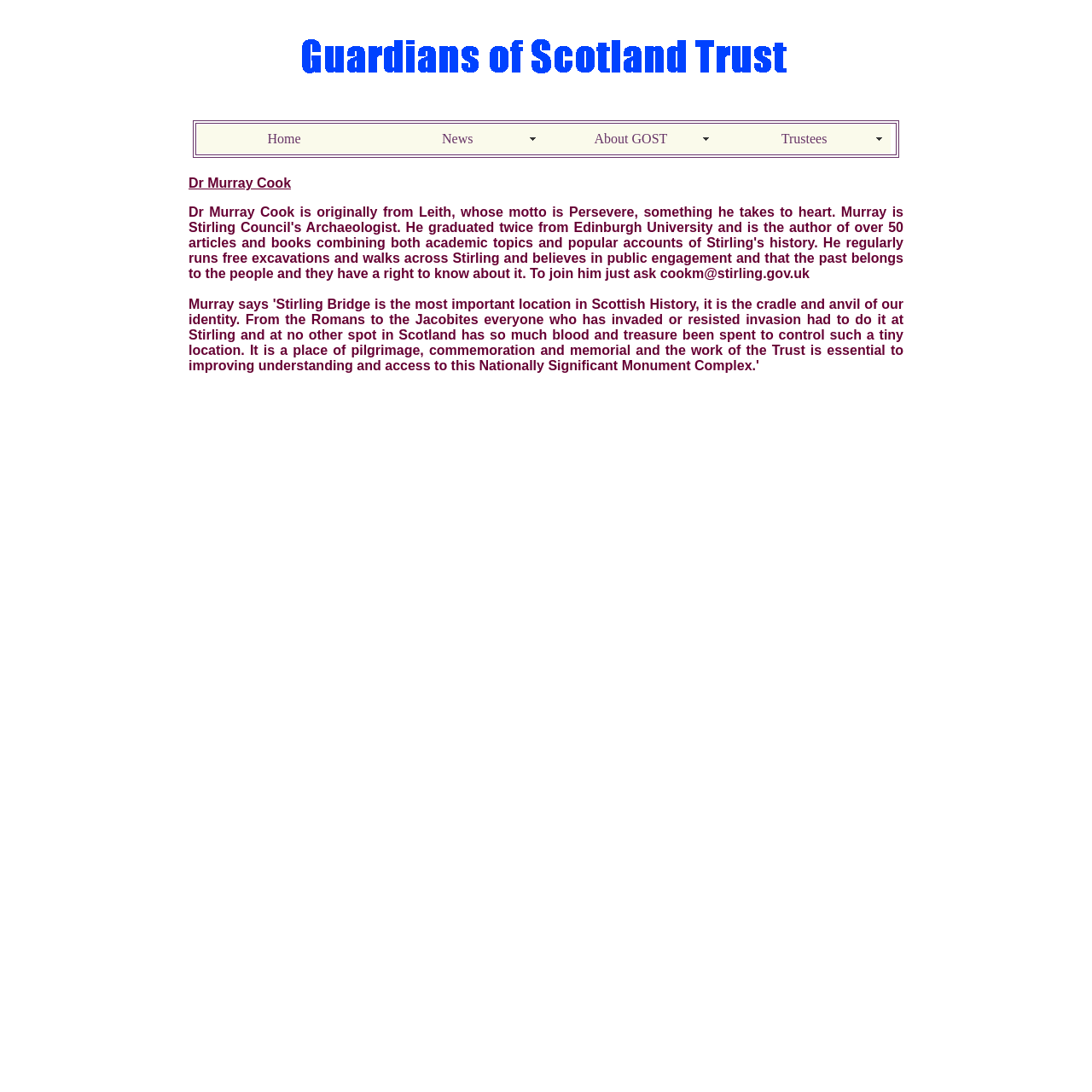What is the email address mentioned in the webpage?
Relying on the image, give a concise answer in one word or a brief phrase.

cookm@stirling.gov.uk